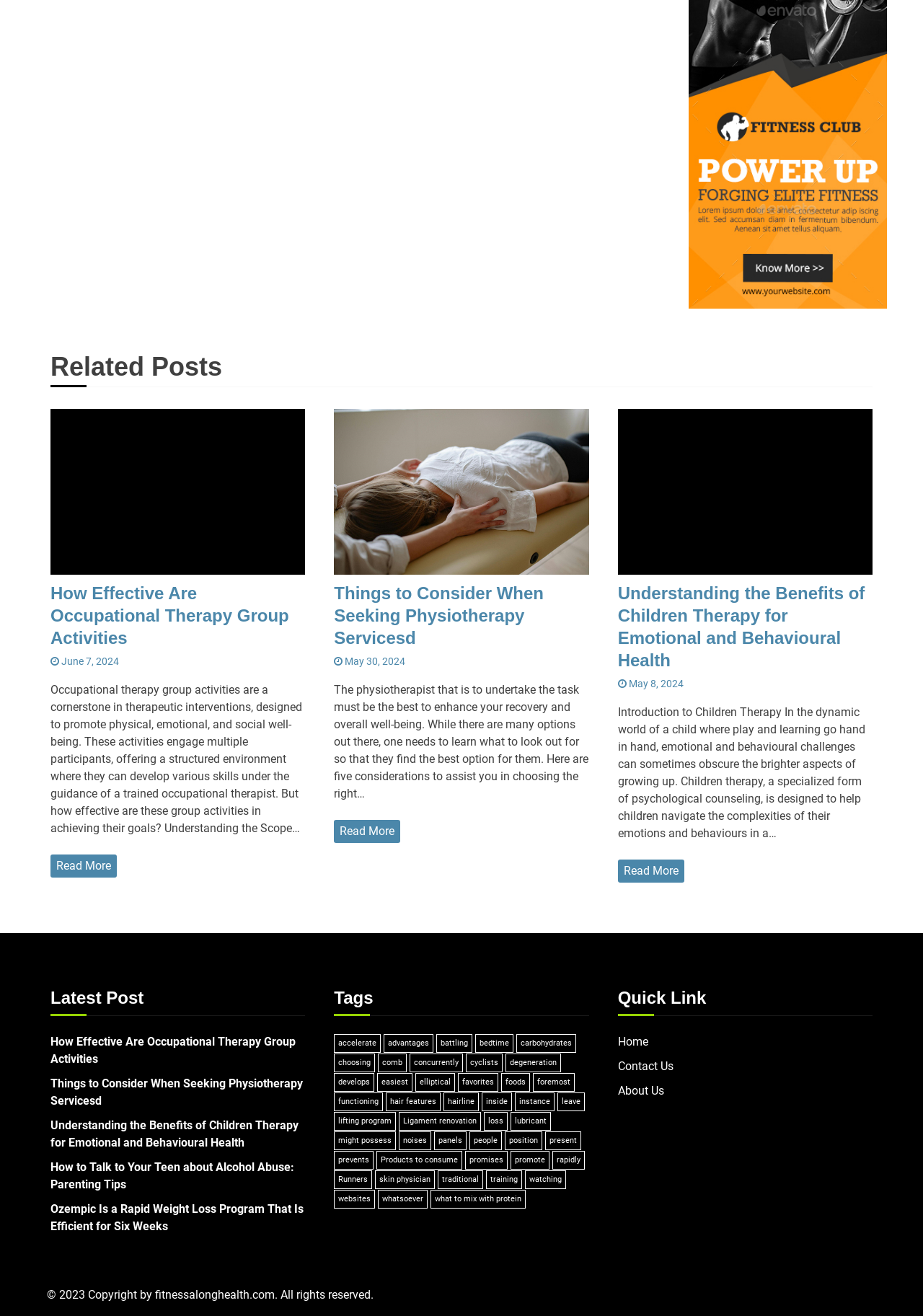Please answer the following question using a single word or phrase: 
What is the purpose of children therapy?

Emotional and behavioural health